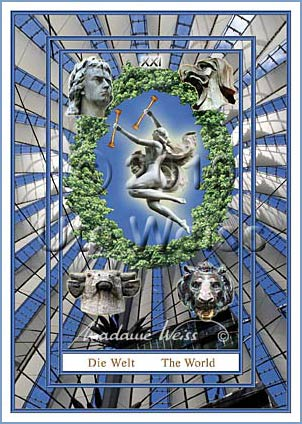Using the information shown in the image, answer the question with as much detail as possible: What surrounds the central figure?

The central figure of the woman is gracefully poised and surrounded by lush greenery that forms a circular frame, creating a sense of harmony and balance in the composition.